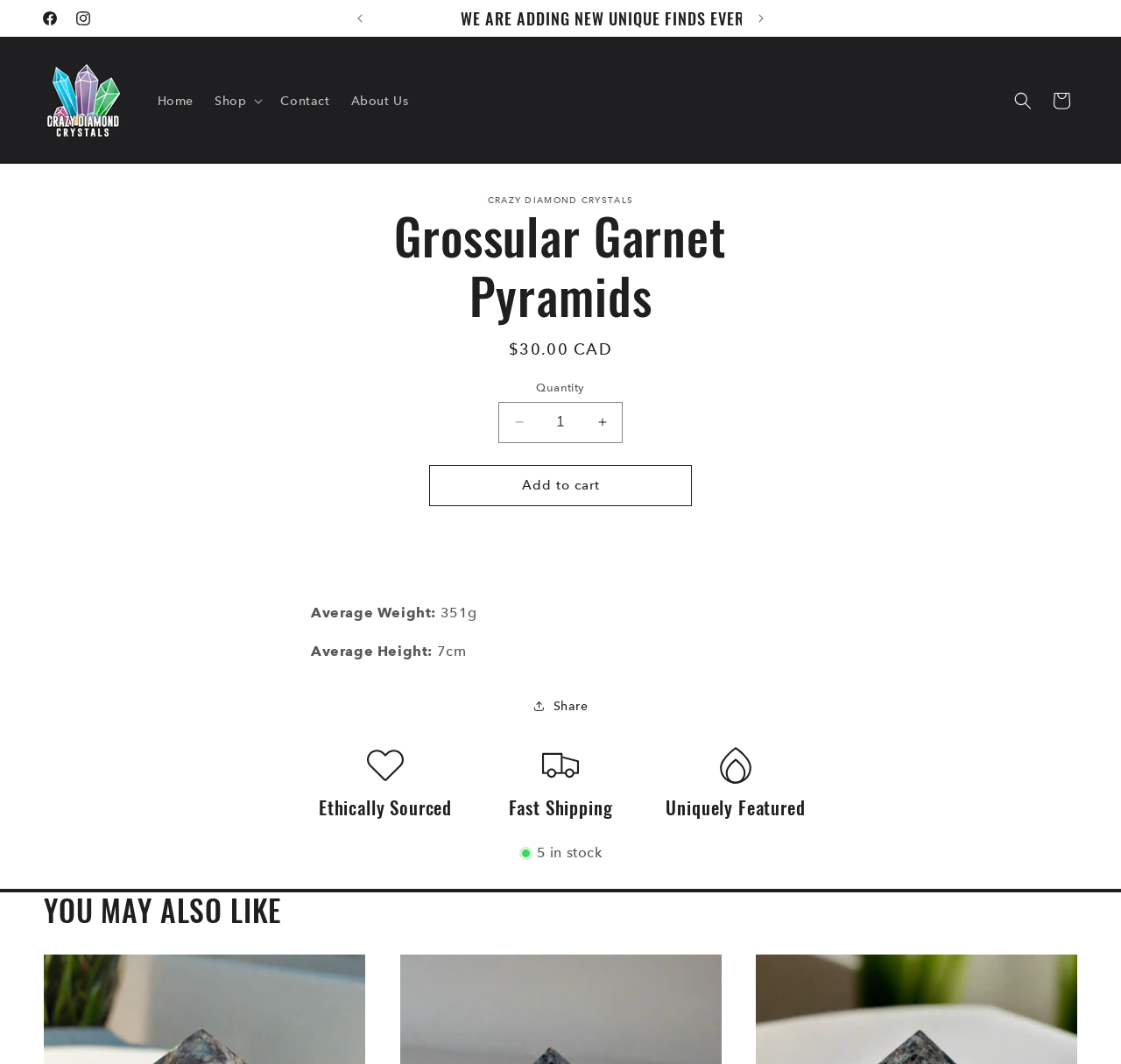Provide the bounding box coordinates for the area that should be clicked to complete the instruction: "Click the 'Shop' button".

[0.182, 0.077, 0.241, 0.112]